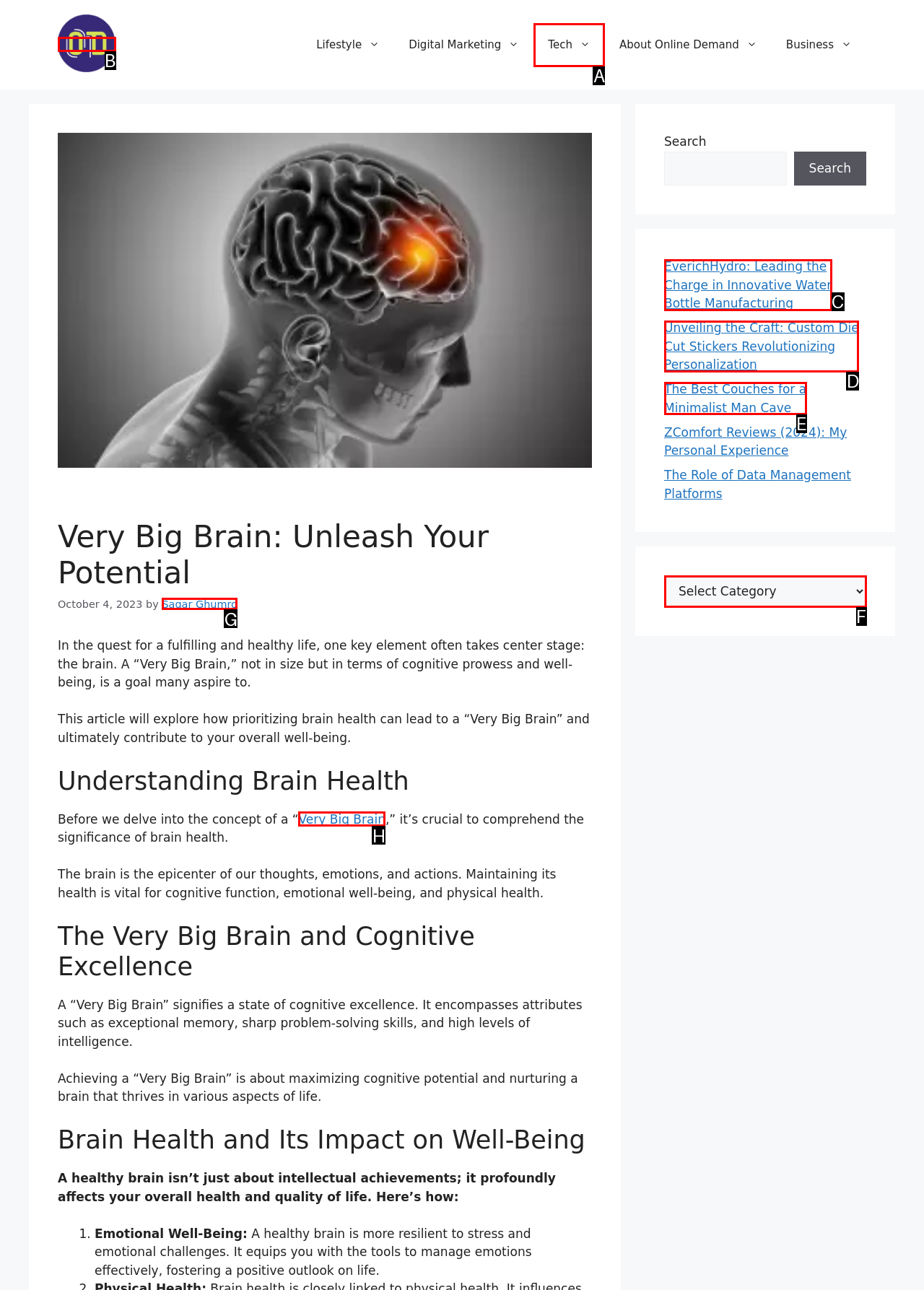Identify the HTML element that best fits the description: Very Big Brain. Respond with the letter of the corresponding element.

H